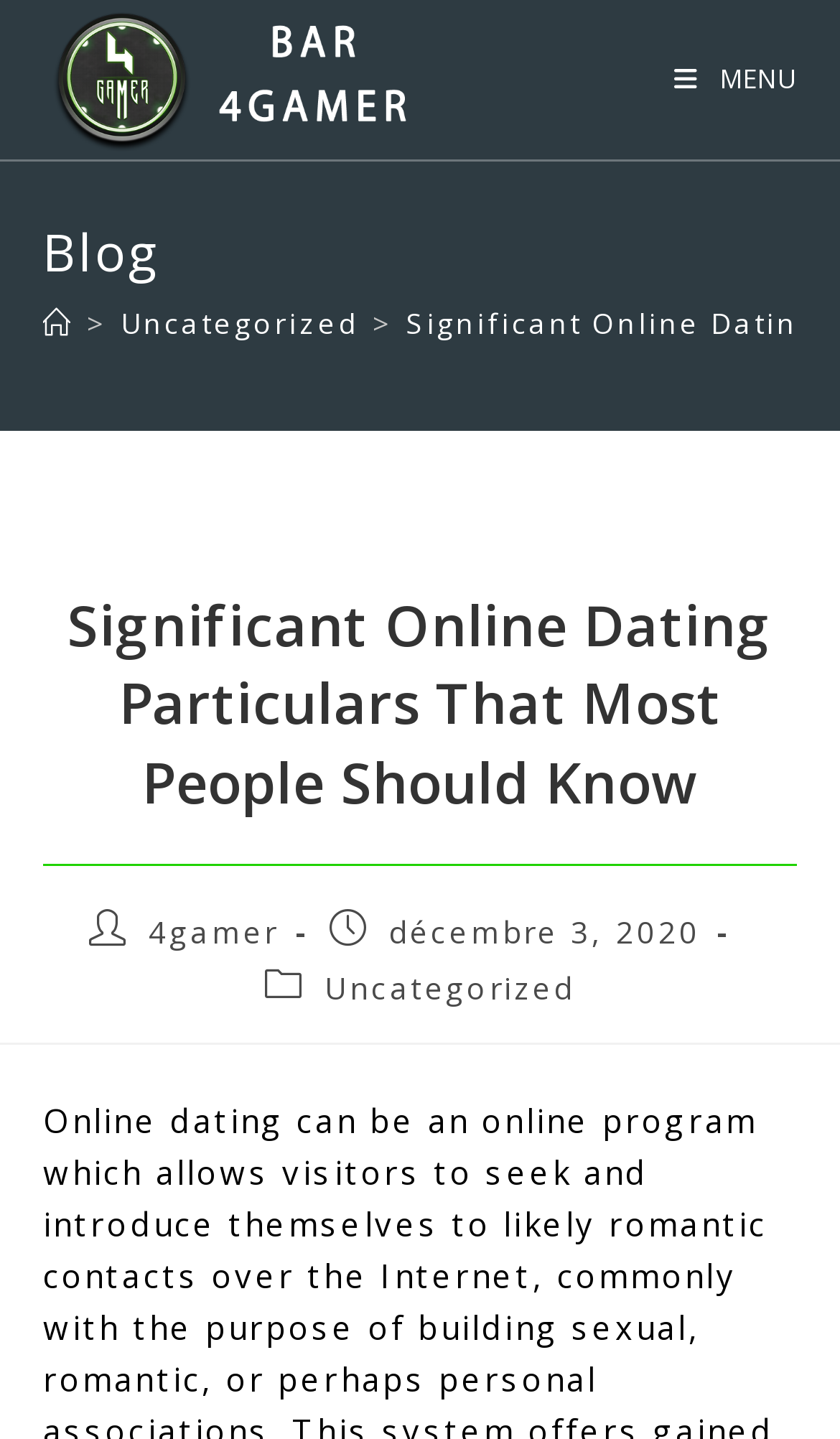What is the title of the latest article?
Look at the image and answer the question with a single word or phrase.

Significant Online Dating Particulars That Most People Should Know